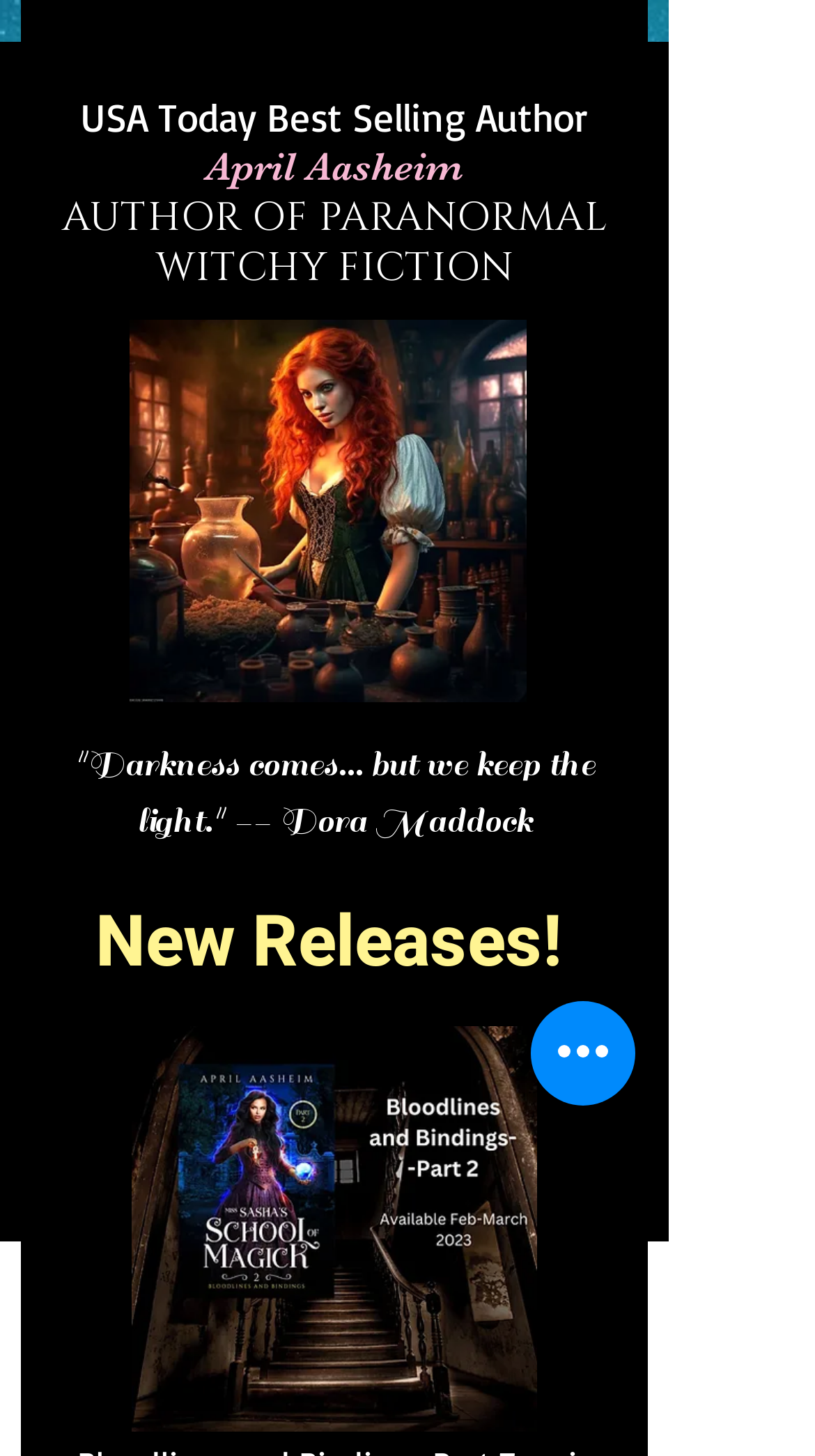Respond to the following query with just one word or a short phrase: 
What is the title of the book shown on the webpage?

Bloodlines and Bindings--Part 2